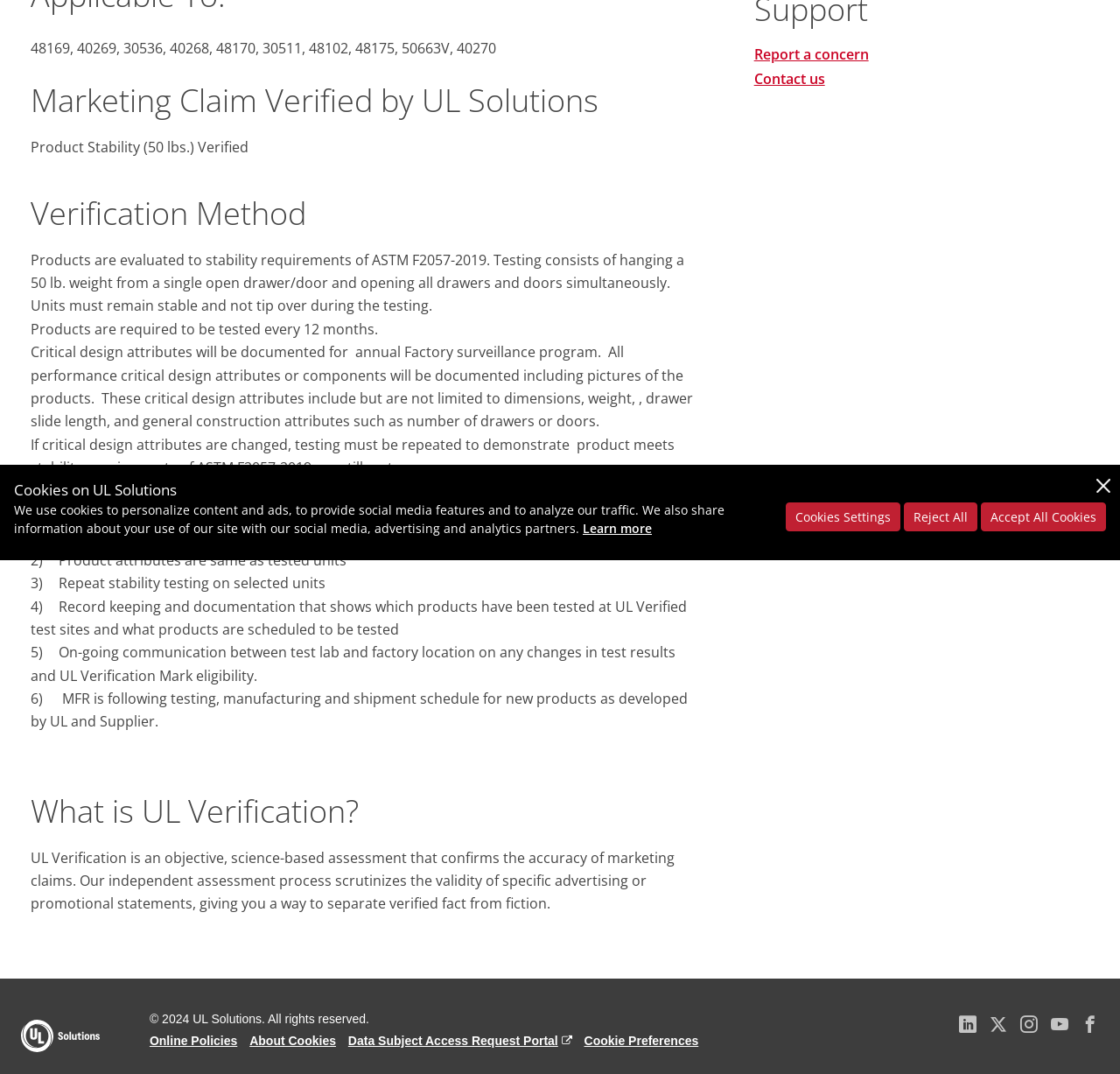Provide the bounding box coordinates for the UI element that is described as: "Reject All".

[0.807, 0.468, 0.873, 0.495]